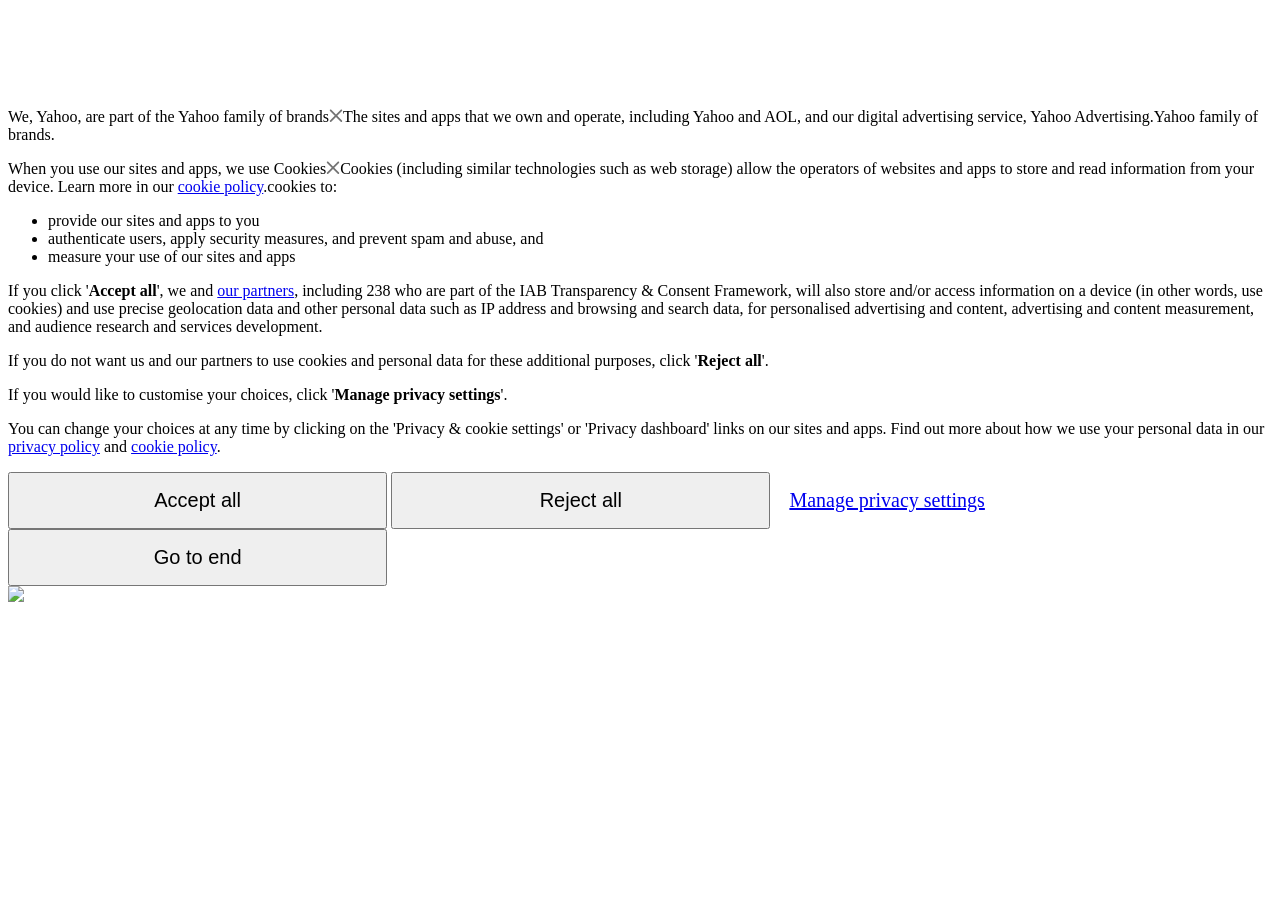What is the purpose of the 'Manage privacy settings' button?
Use the screenshot to answer the question with a single word or phrase.

Customize privacy settings